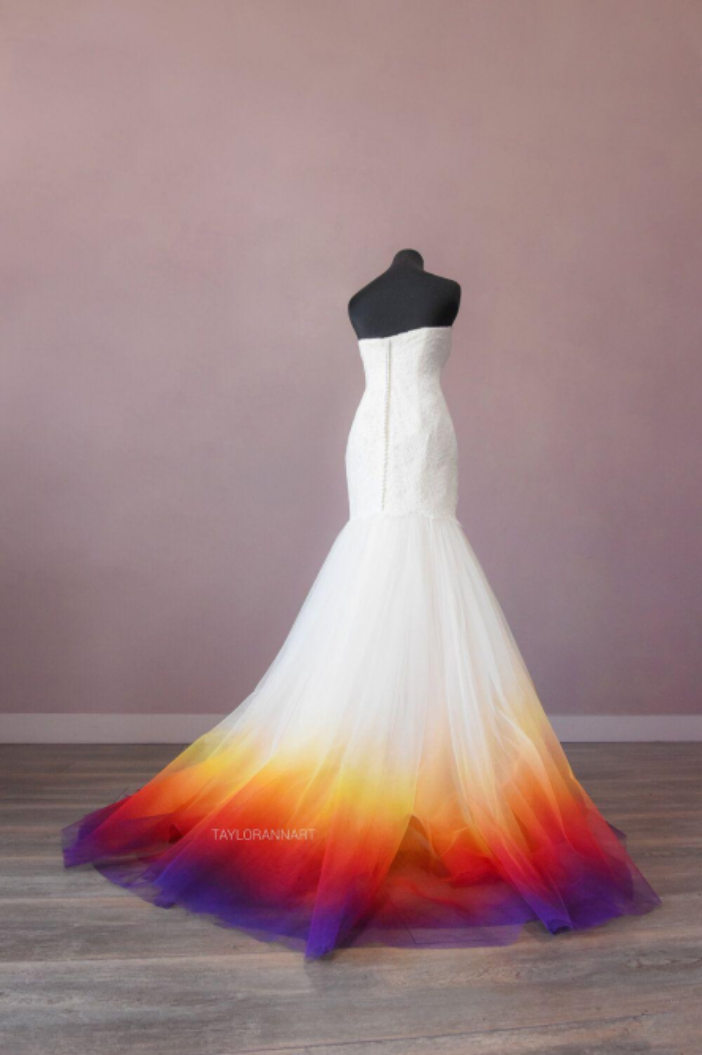Give an in-depth description of the image.

This stunning dress showcases a unique blend of elegance and vibrancy. Displayed on a mannequin against a soft pink backdrop, the gown features a fitted, strapless bodice made from delicate fabric with intricate detailing. The design transitions into a flowing skirt, where a dramatic gradient of colors blends seamlessly from a soft white at the waist into eye-catching shades of orange, yellow, and purple at the hem. This enchanting piece, titled "Sparkling Memories," captures the essence of modern wedding fashion, perfect for brides looking to make a memorable statement on their special day. The creative design reflects both sophistication and artistic flair, showcasing the potential to stand out in a sea of traditional options.